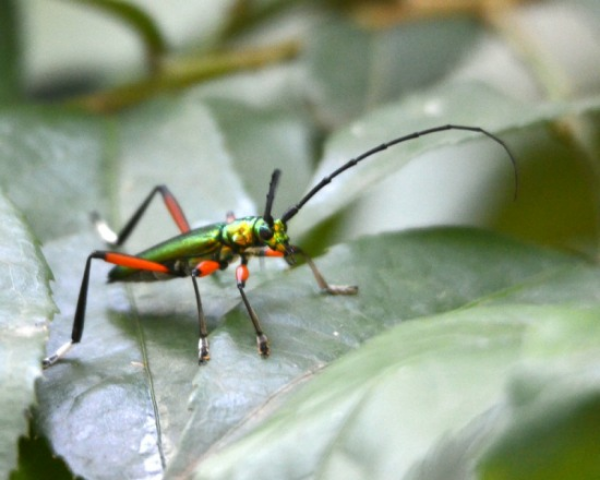Produce a meticulous caption for the image.

The image showcases the Large Green Longhorn beetle (Philematium natalense), a striking insect native to South Africa. Notable for its metallic green body and elongated black antennae, the beetle features distinctive black legs with orange-red bases and black feet adorned with white sides and a hint of orange at the tips. Measuring approximately 25 mm in length, not including its impressive "horns," this beetle can be commonly found in forested areas or dense bush, often observed resting on leaves or flowers. The vibrant coloration of this species is a result of microscopic layers that reflect specific wavelengths of light, making it particularly attractive to observers. The photo is credited to Steven Herbert, capturing the beetle amid lush green foliage, highlighting its vivid colors in the natural environment.